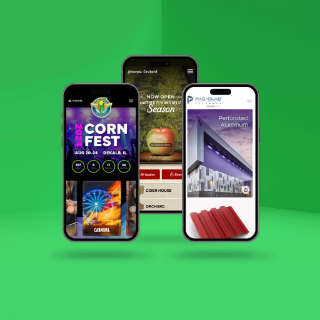Explain the image thoroughly, mentioning every notable detail.

The image showcases a vibrant display of three mobile phone screens, each featuring different web design projects. The phones are positioned against a bright green background, enhancing their visual appeal. On the left, the screen highlights an event titled "NOW CORN FEST," complete with colorful graphics and interactive elements, indicative of a lively festival atmosphere. The middle phone presents a seasonal promotion with a dramatic backdrop, suggesting an enticing visual experience for potential visitors. To the right, the screen displays a sleek and modern design for a product brochure related to perforated aluminum, showcasing a professional approach to web design. This collection exemplifies the diverse capabilities of Equirrium, Inc. in delivering tailored digital solutions that meet the unique demands of various industries, including events and product marketing.